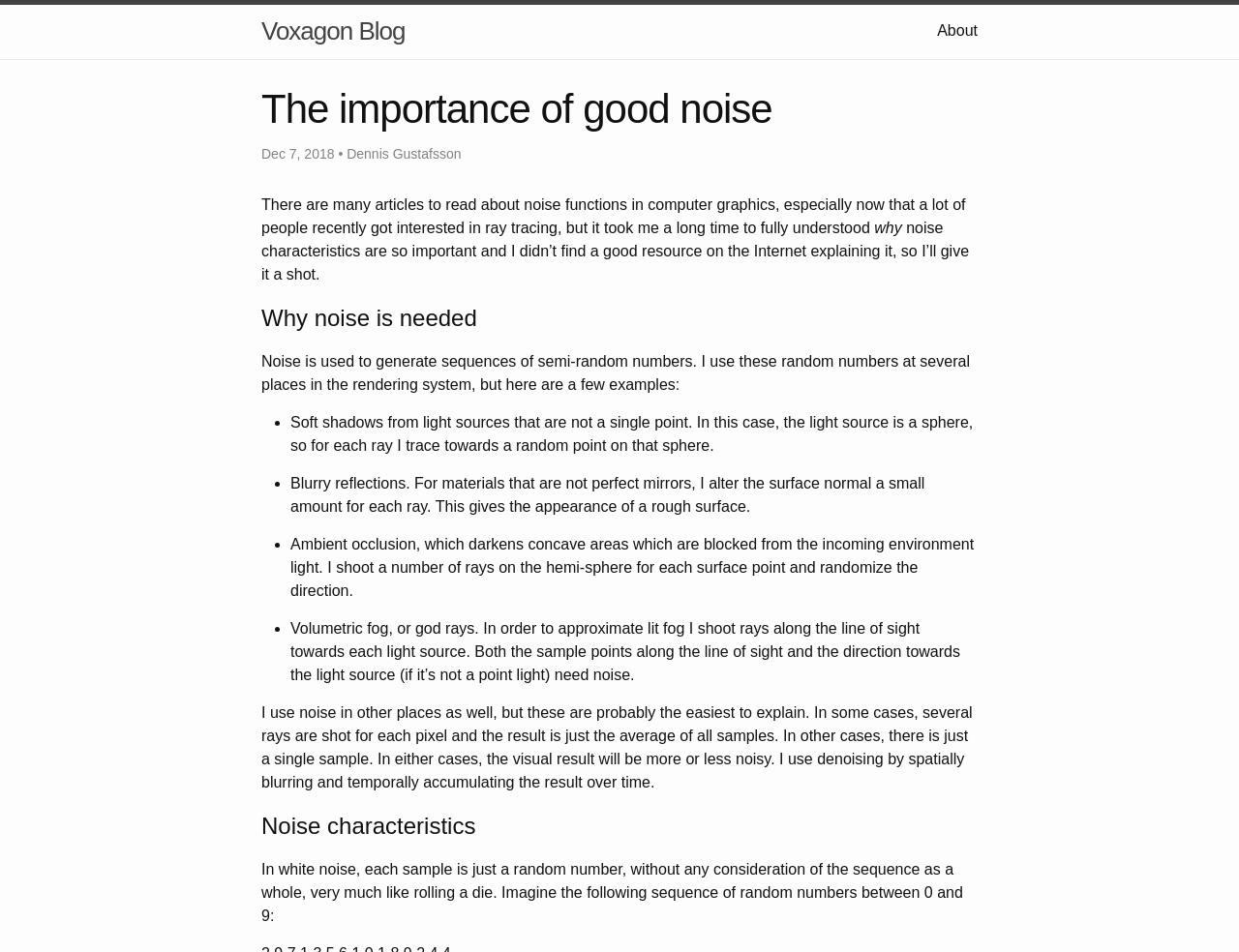Give a full account of the webpage's elements and their arrangement.

This webpage is a blog post titled "The importance of good noise" on the Voxagon Blog. At the top, there is a navigation bar with two links: "Voxagon Blog" on the left and "About" on the right. Below the navigation bar, there is a header section with the title of the blog post, the date "Dec 7, 2018", and the author's name "Dennis Gustafsson".

The main content of the blog post is divided into three sections. The first section starts with a brief introduction to the importance of noise functions in computer graphics, particularly in the context of ray tracing. The text explains that the author took a long time to fully understand why noise characteristics are crucial.

The second section, titled "Why noise is needed", explains the uses of noise in generating sequences of semi-random numbers. This section includes a list of four examples, each marked with a bullet point, describing how noise is used in rendering systems, such as soft shadows, blurry reflections, ambient occlusion, and volumetric fog.

The third section, titled "Noise characteristics", discusses the properties of white noise, where each sample is a random number without consideration of the sequence as a whole. The text provides an analogy of rolling a die to illustrate this concept.